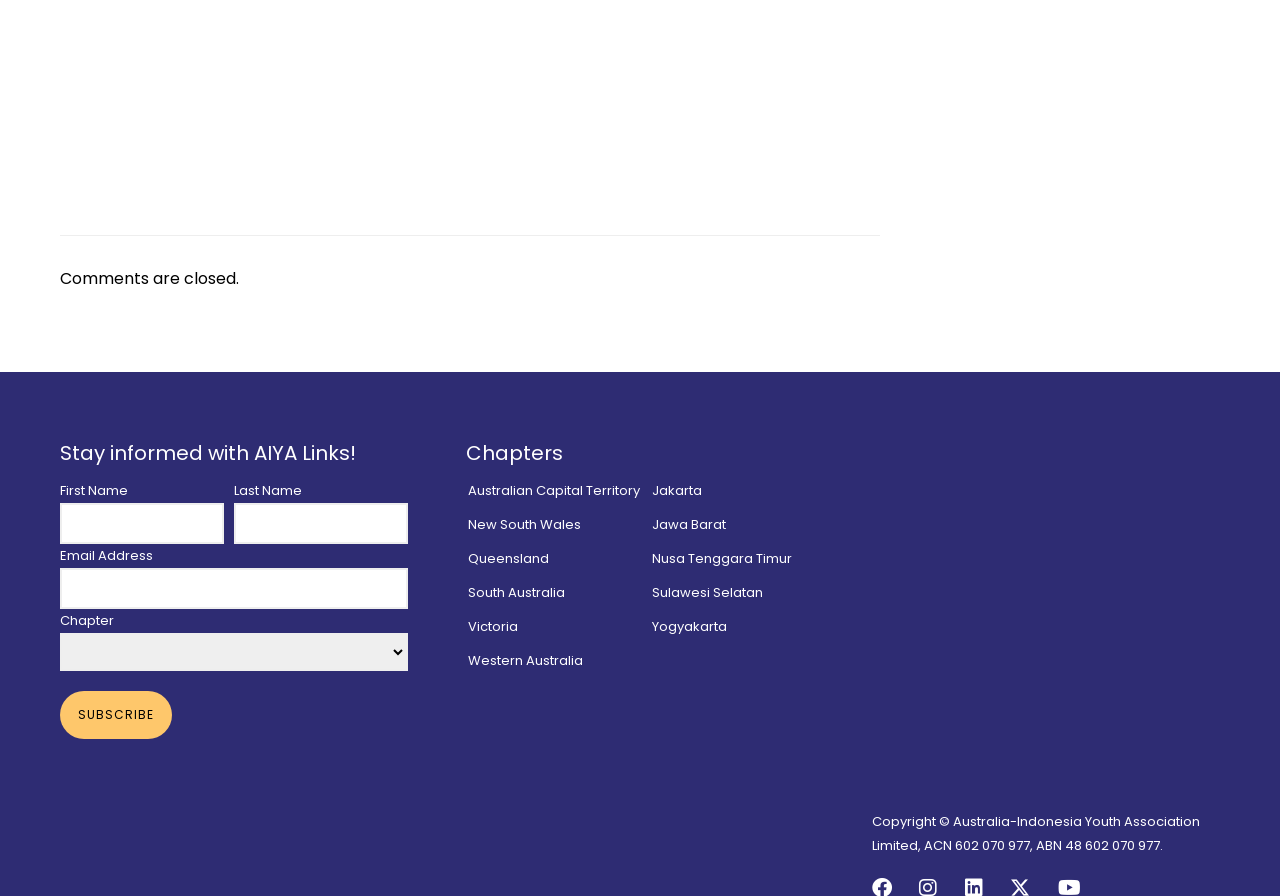Please identify the bounding box coordinates of the element on the webpage that should be clicked to follow this instruction: "Select chapter". The bounding box coordinates should be given as four float numbers between 0 and 1, formatted as [left, top, right, bottom].

[0.047, 0.706, 0.319, 0.749]